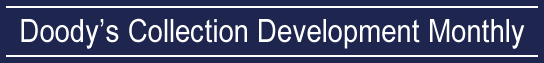Answer the question below in one word or phrase:
What is the target audience of the publication?

librarians and information professionals